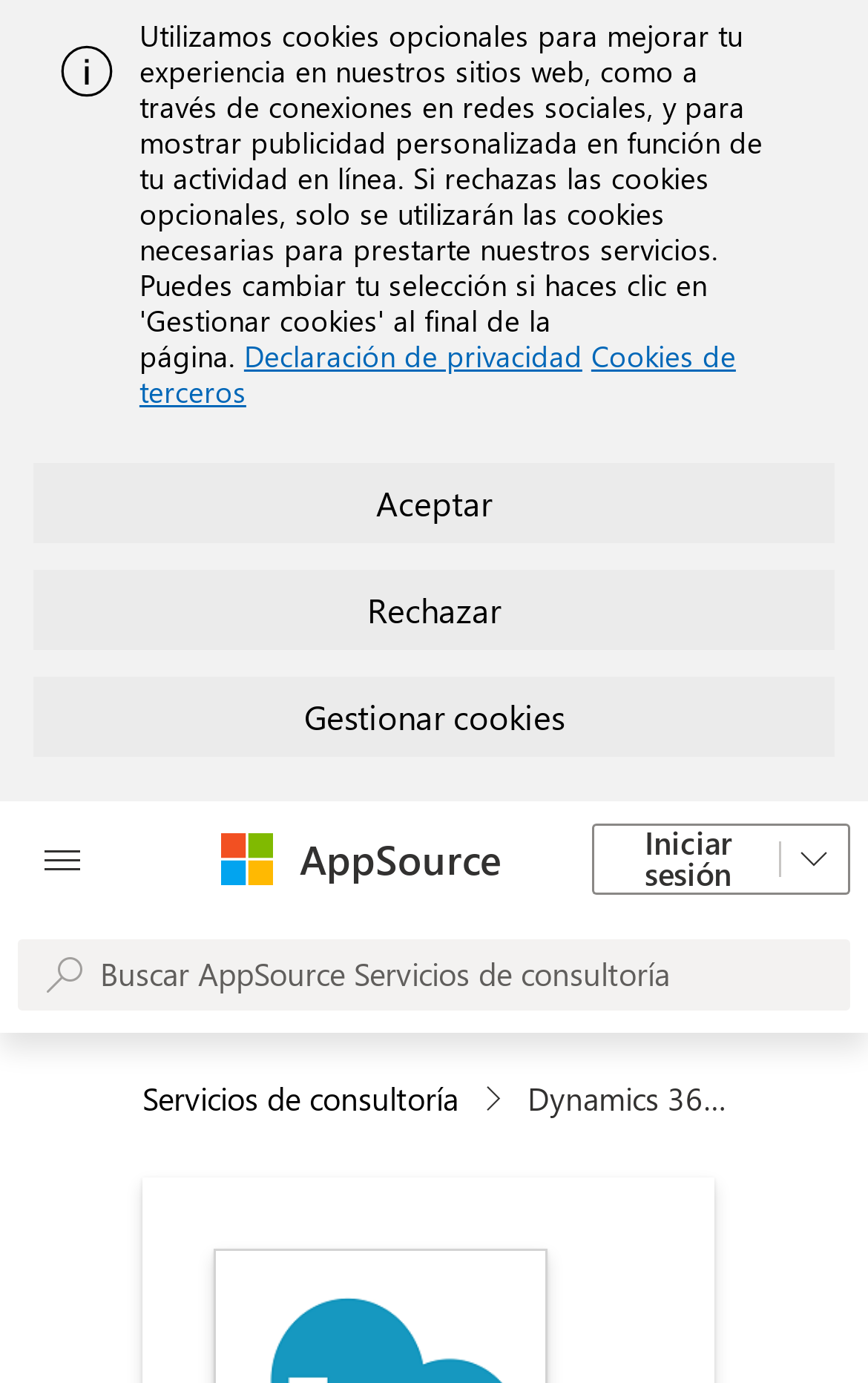Please find the bounding box coordinates of the element's region to be clicked to carry out this instruction: "Open all panels".

[0.021, 0.579, 0.123, 0.663]